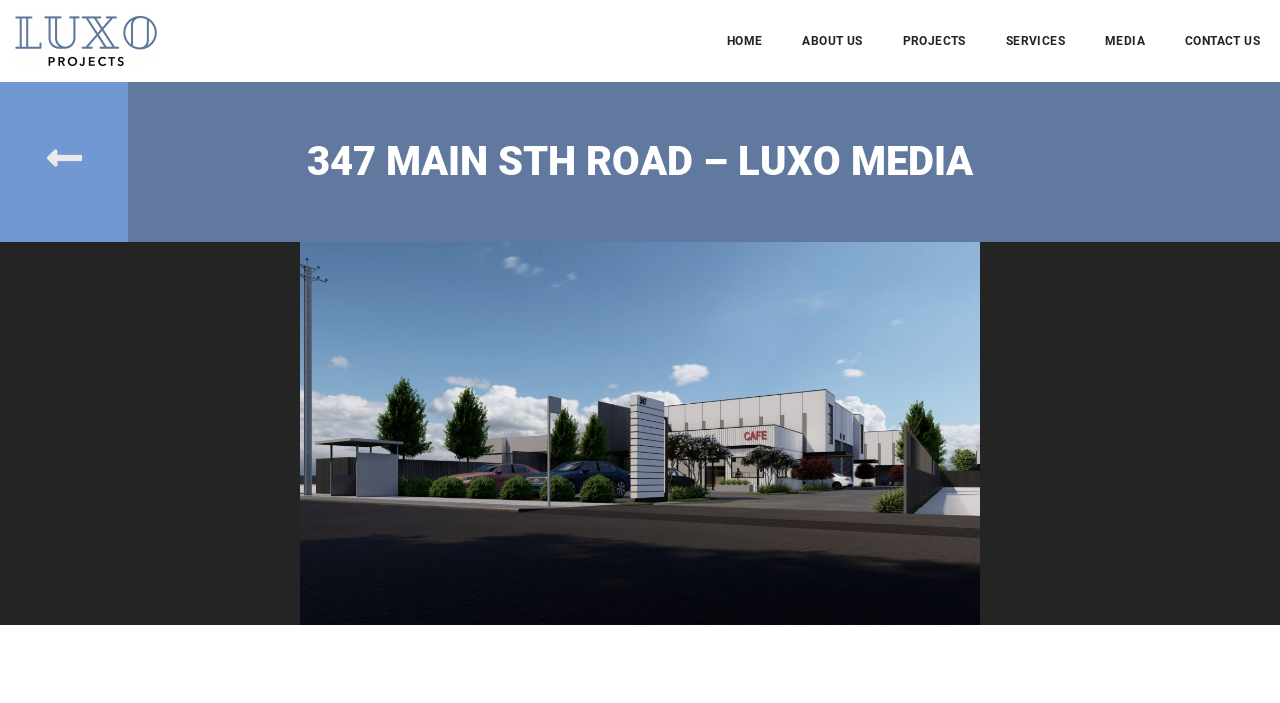Describe in detail what you see on the webpage.

The webpage appears to be a project page for a small business park, specifically 347 Main Sth Road, as indicated by the title "347 Main Sth Road - LUXO Media | LUXO Projects". 

At the top left corner, there is a logo image, 'cropped-cropped-logo1.png', which is also a link. 

To the right of the logo, there is a navigation menu consisting of six links: 'HOME', 'ABOUT US', 'PROJECTS', 'SERVICES', 'MEDIA', and 'CONTACT US', which are evenly spaced and aligned horizontally. 

Below the navigation menu, there is a heading that reads "347 MAIN STH ROAD – LUXO MEDIA". 

Under the heading, there is a large image, 'Luxo on 347', which takes up most of the page's width. 

Additionally, there is a small, empty link at the top left of the page, which does not contain any text or image. 

The webpage also contains a news article or a snippet of text, which mentions a small business park that could home up to 13 businesses and is currently out on public notification, as originally published in The Advertiser on Sunday, July 6th.